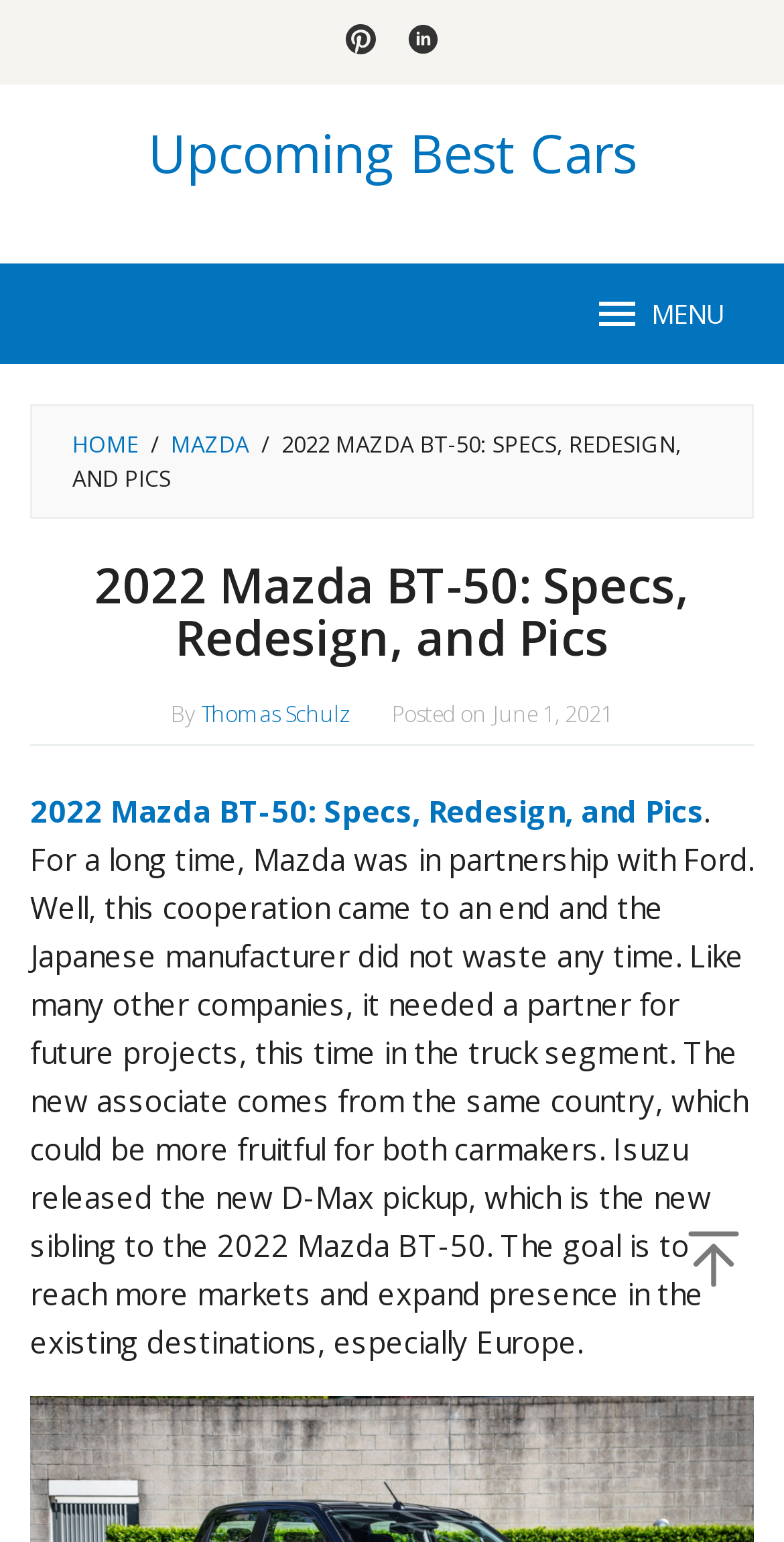Bounding box coordinates are to be given in the format (top-left x, top-left y, bottom-right x, bottom-right y). All values must be floating point numbers between 0 and 1. Provide the bounding box coordinate for the UI element described as: Thomas Schulz

[0.256, 0.452, 0.449, 0.472]